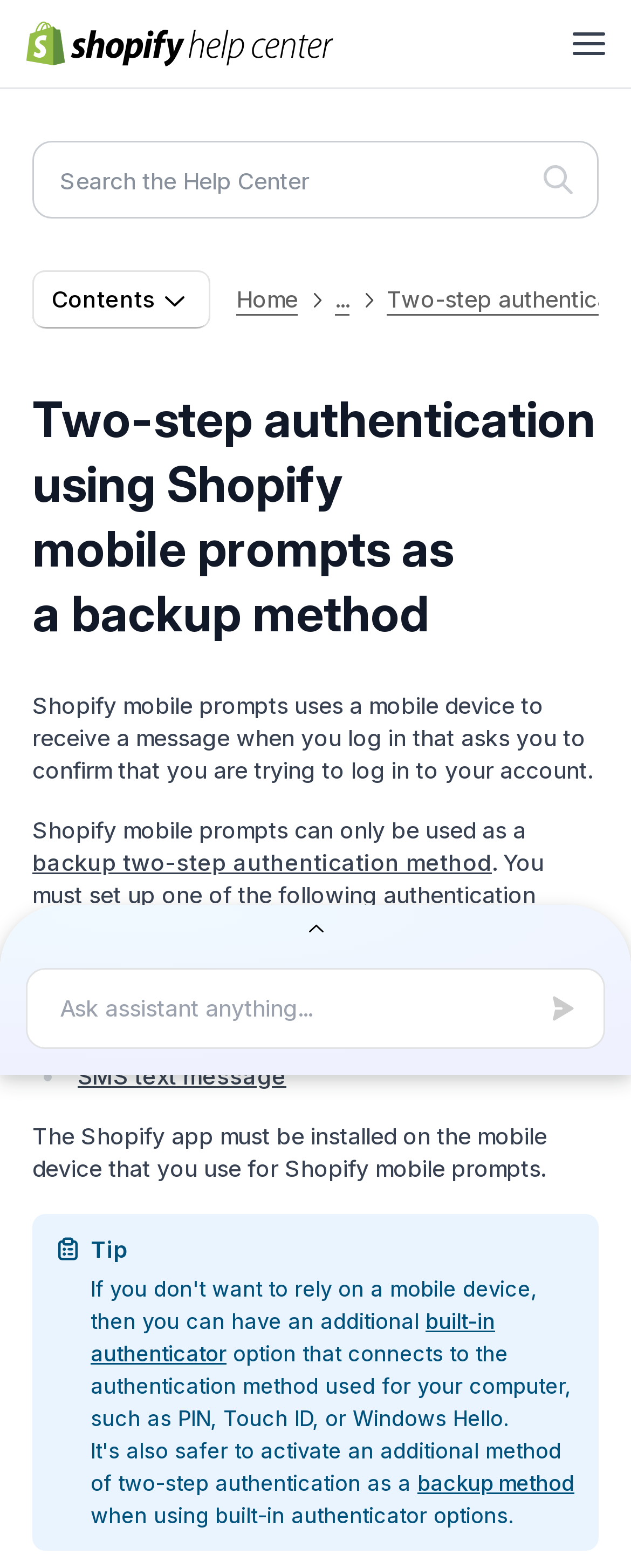Detail the various sections and features present on the webpage.

The webpage is about Shopify mobile prompts as a backup method for two-step authentication. At the top left, there is a logo image and a link. On the top right, there is a menu button and a search textbox. Below the search textbox, there are three buttons: one with an image, one labeled "Contents", and one labeled "Home" with an image.

The main content of the page starts with a heading that explains the purpose of Shopify mobile prompts. Below the heading, there is a paragraph of text that describes how Shopify mobile prompts work. The text is followed by another paragraph that explains the limitations of using Shopify mobile prompts as a backup method.

The page then lists three alternative authentication methods that can be used as a primary method: Authenticator app, Security key or Biometrics, and SMS text message. Each method is listed as a bullet point with a link.

Further down the page, there is a tip section with a heading and a link to a built-in authenticator option. The tip section explains how the built-in authenticator option connects to the authentication method used for the computer.

At the bottom of the page, there is a button with an image, a textbox to ask an assistant, and a send button with an image. The send button is currently disabled.